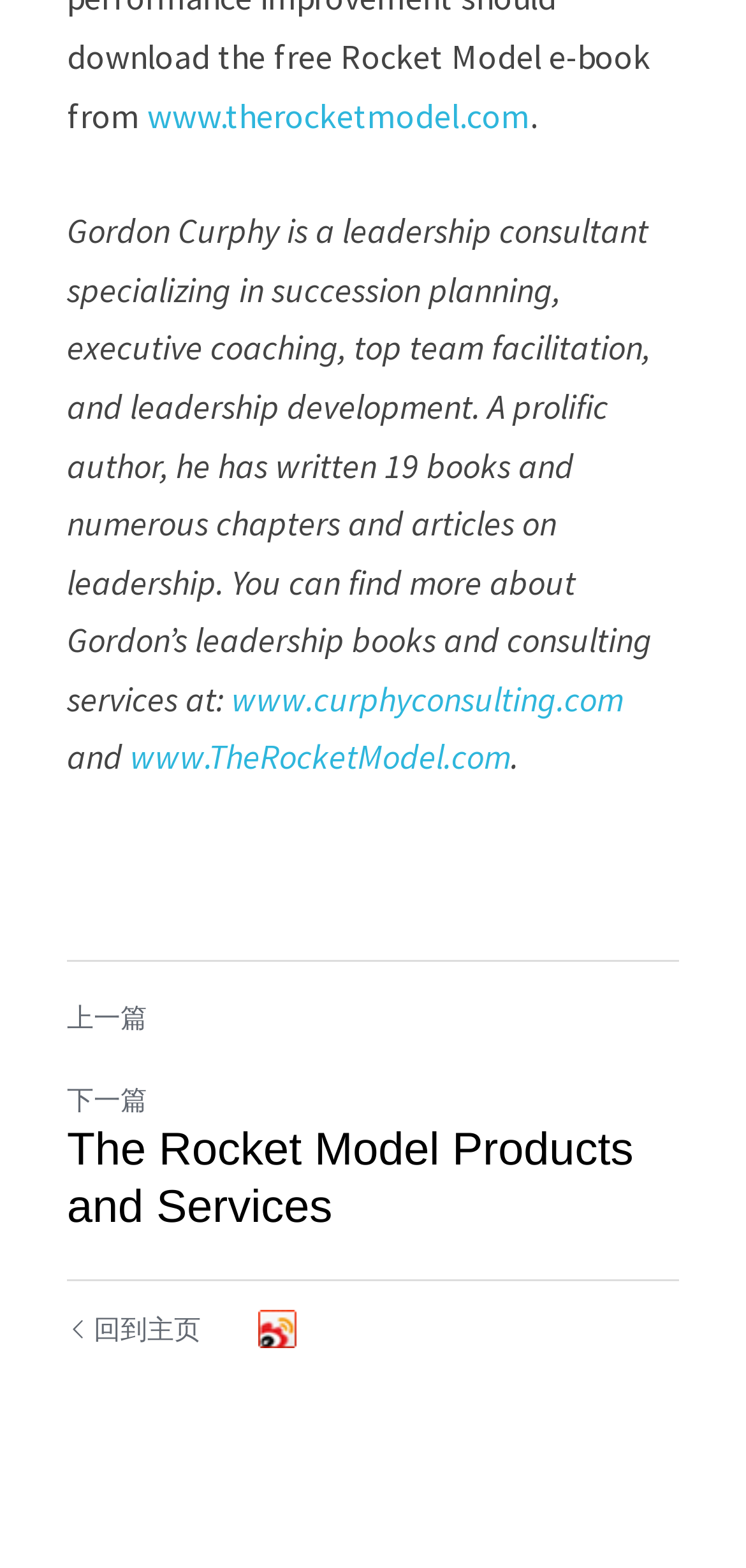What is the purpose of the link 'www.curphyconsulting.com'?
Can you provide a detailed and comprehensive answer to the question?

The link 'www.curphyconsulting.com' is mentioned in the context of Gordon Curphy's leadership books and consulting services. Therefore, it can be inferred that the purpose of this link is to provide more information about Gordon's consulting services.